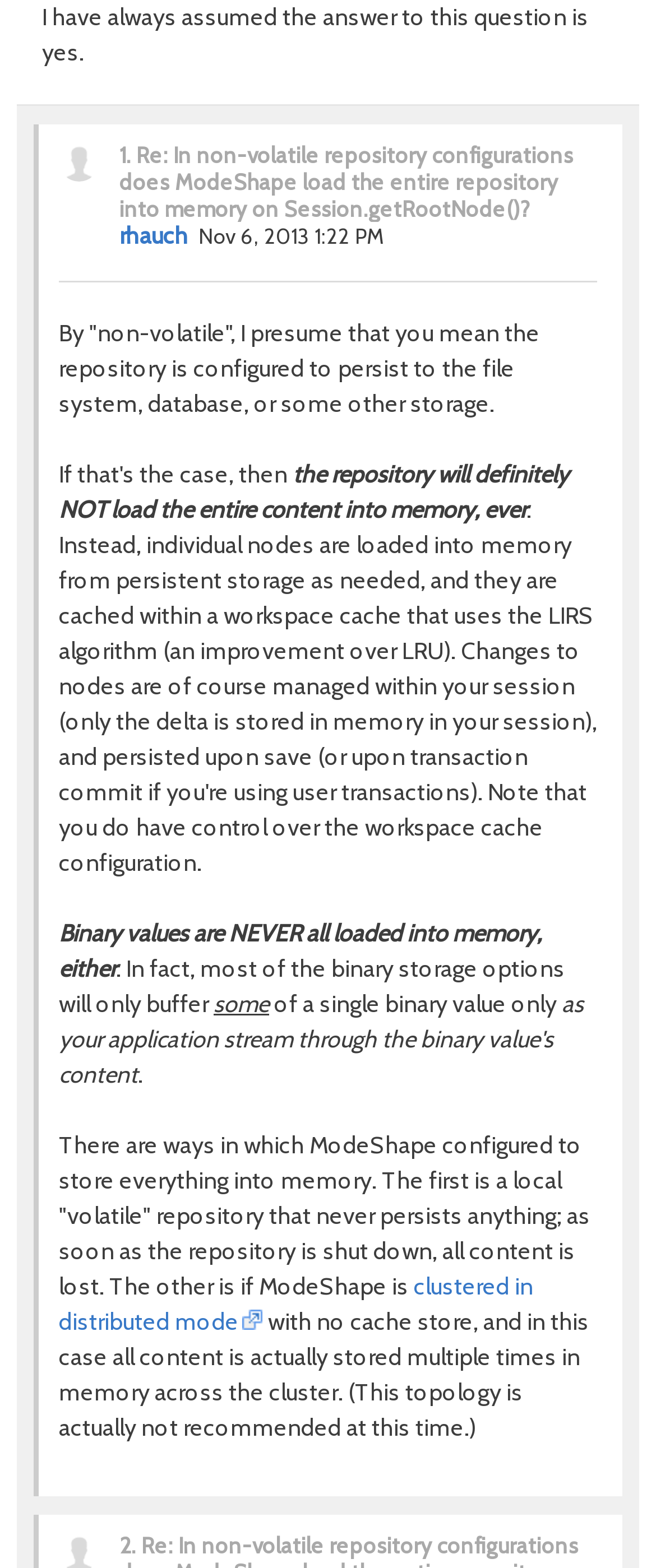Please determine the bounding box coordinates for the element with the description: "clustered in distributed mode".

[0.09, 0.81, 0.813, 0.852]